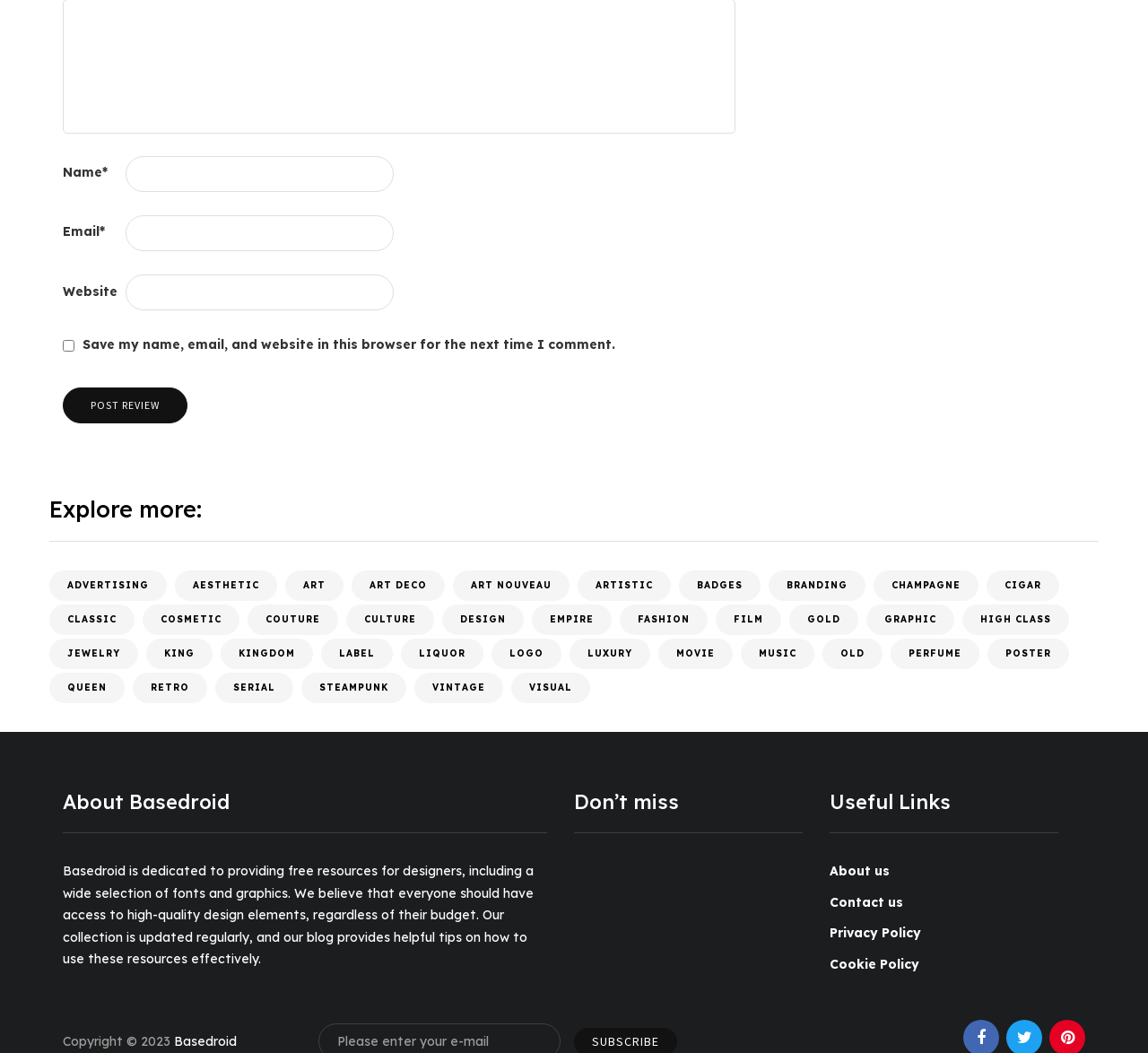Identify the bounding box coordinates of the region that should be clicked to execute the following instruction: "Read about Basedroid".

[0.055, 0.82, 0.465, 0.918]